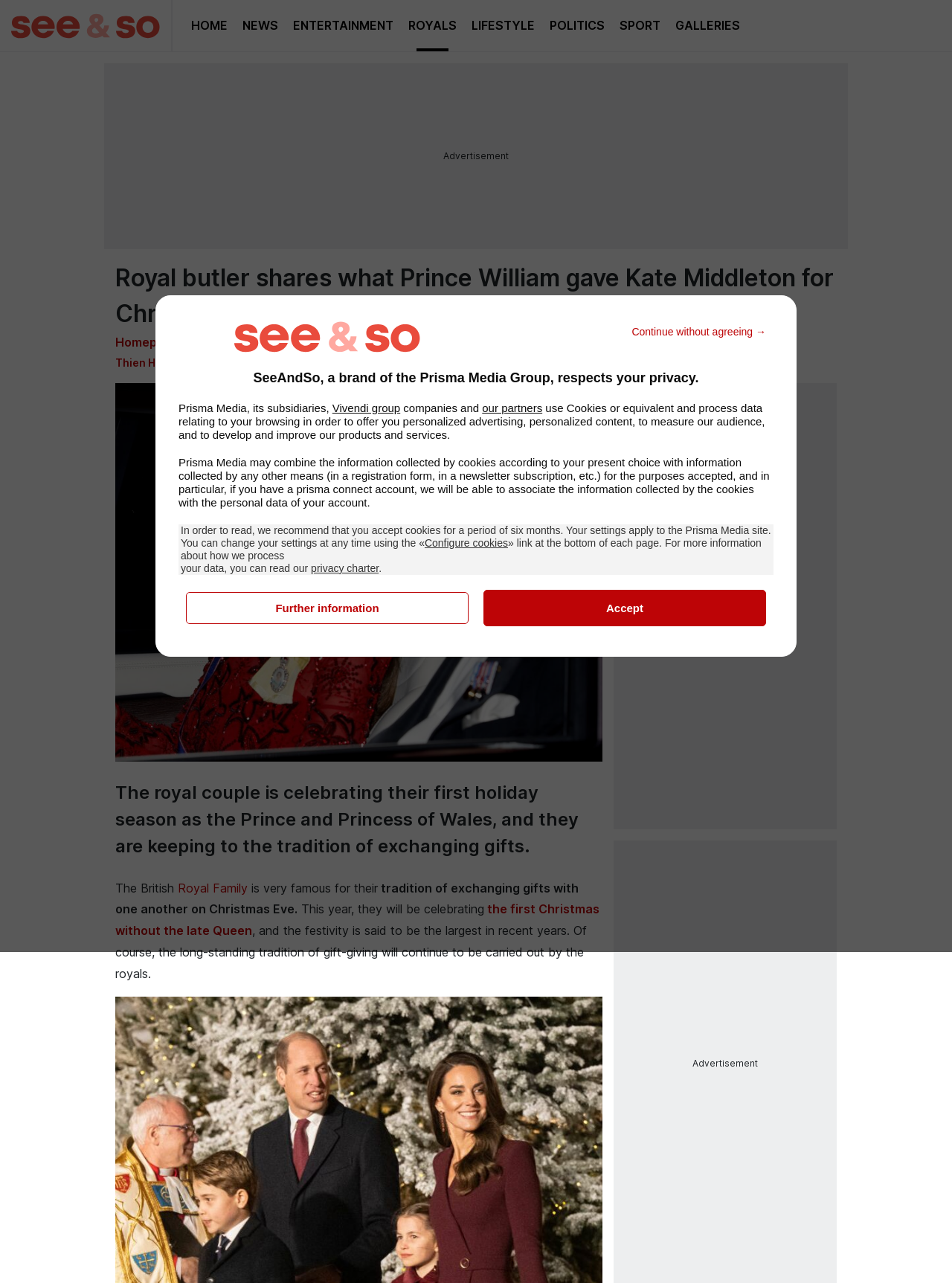Find the bounding box coordinates of the clickable area that will achieve the following instruction: "read news".

[0.247, 0.0, 0.3, 0.04]